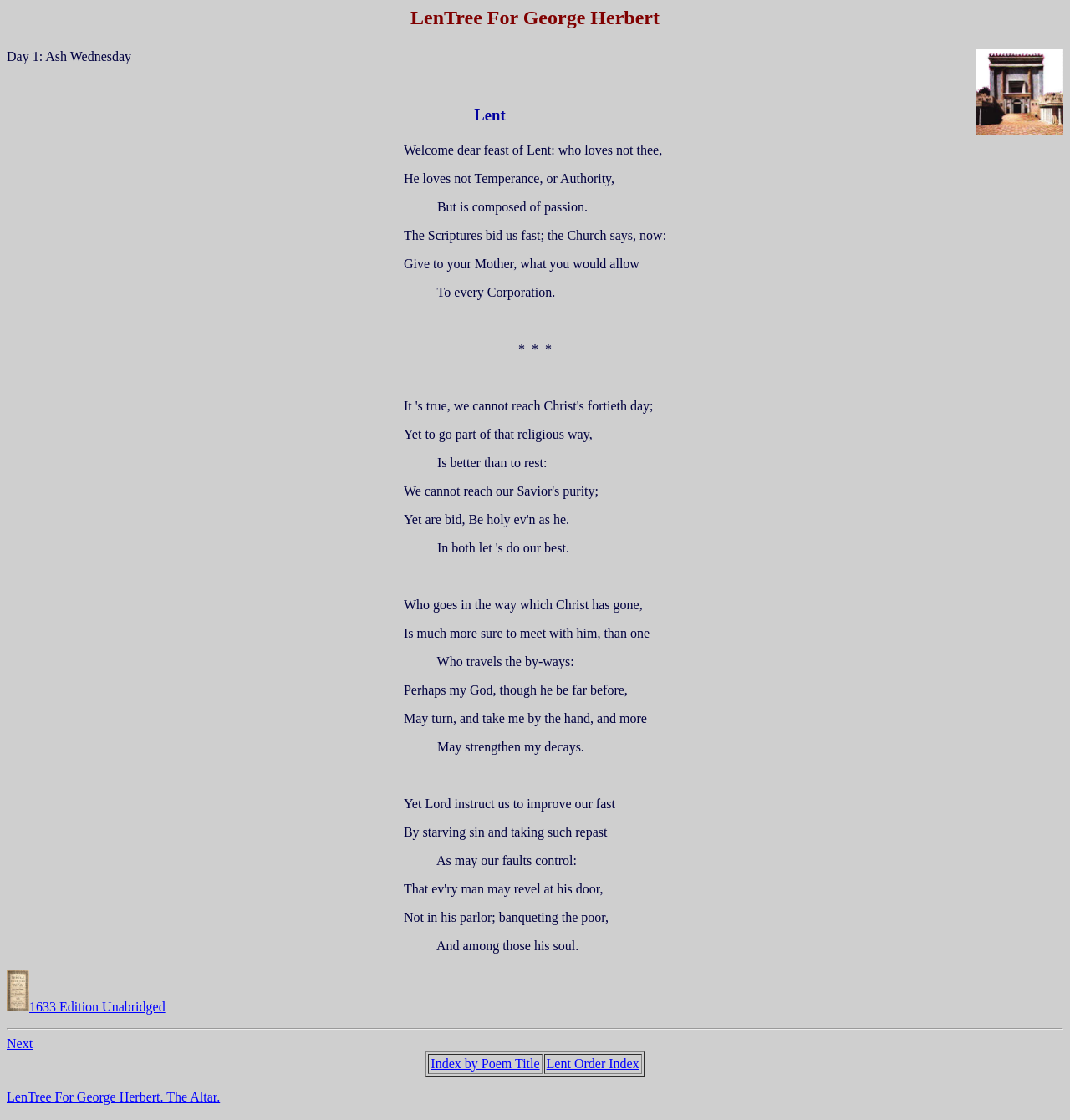Give a detailed overview of the webpage's appearance and contents.

The webpage is dedicated to poems from "The Temple" by George Herbert, specifically arranged for the 47 days of Lent. At the top, there is a heading "LenTree For George Herbert" followed by an image of "The Temple of Herod" on the right side. Below this, there is a heading "Lent" and a static text "Day 1: Ash Wednesday". 

A table layout occupies a significant portion of the page, containing a poem with 14 stanzas. The poem starts with "Welcome dear feast of Lent: who loves not thee, He loves not Temperance..." and explores themes of Lent, fasting, and spirituality. 

On the bottom left, there are three links: "1633 Edition Unabridged" with a small image, "Next", and "LenTree For George Herbert. The Altar.". A horizontal separator line is above these links. 

On the bottom right, there is a table with two grid cells containing links to "Index by Poem Title" and "Lent Order Index".